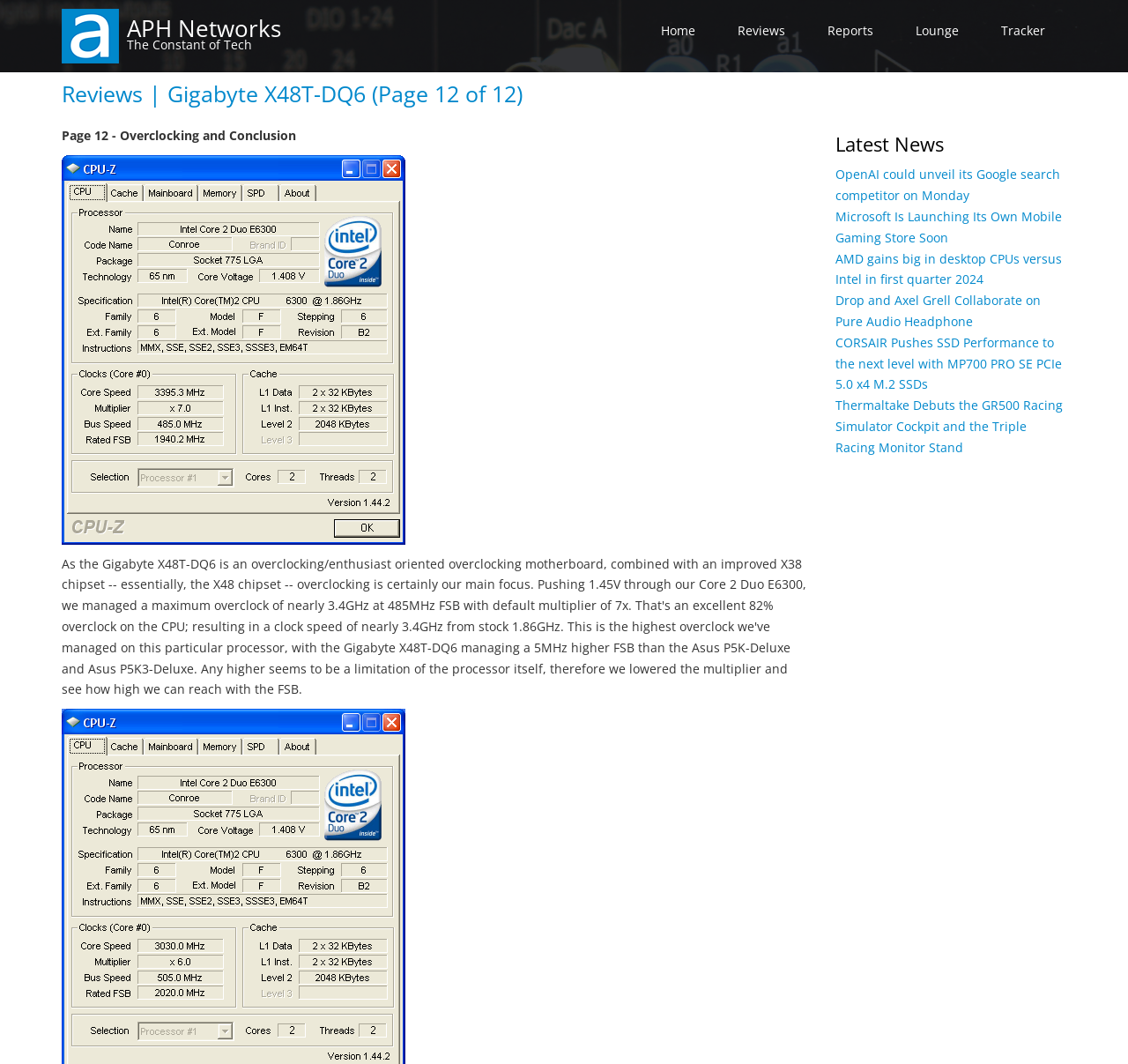Locate the bounding box coordinates of the clickable element to fulfill the following instruction: "browse to reports section". Provide the coordinates as four float numbers between 0 and 1 in the format [left, top, right, bottom].

[0.715, 0.008, 0.793, 0.049]